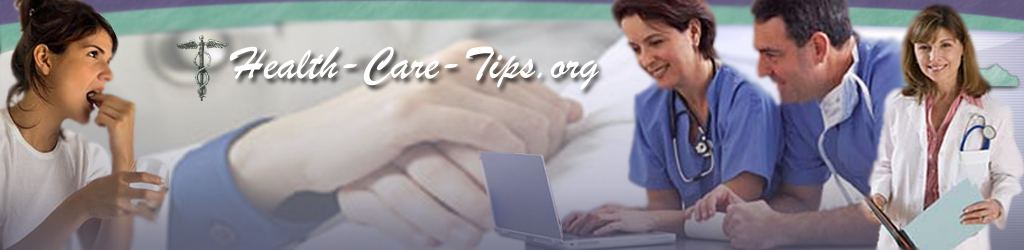Please provide a comprehensive response to the question based on the details in the image: What are the two healthcare professionals doing?

The two healthcare professionals, one in scrubs and the other in a white coat, are smiling and engaging with a laptop, implying that they are collaborating in providing care or discussing medical insights, which highlights the importance of teamwork and communication in the healthcare field.